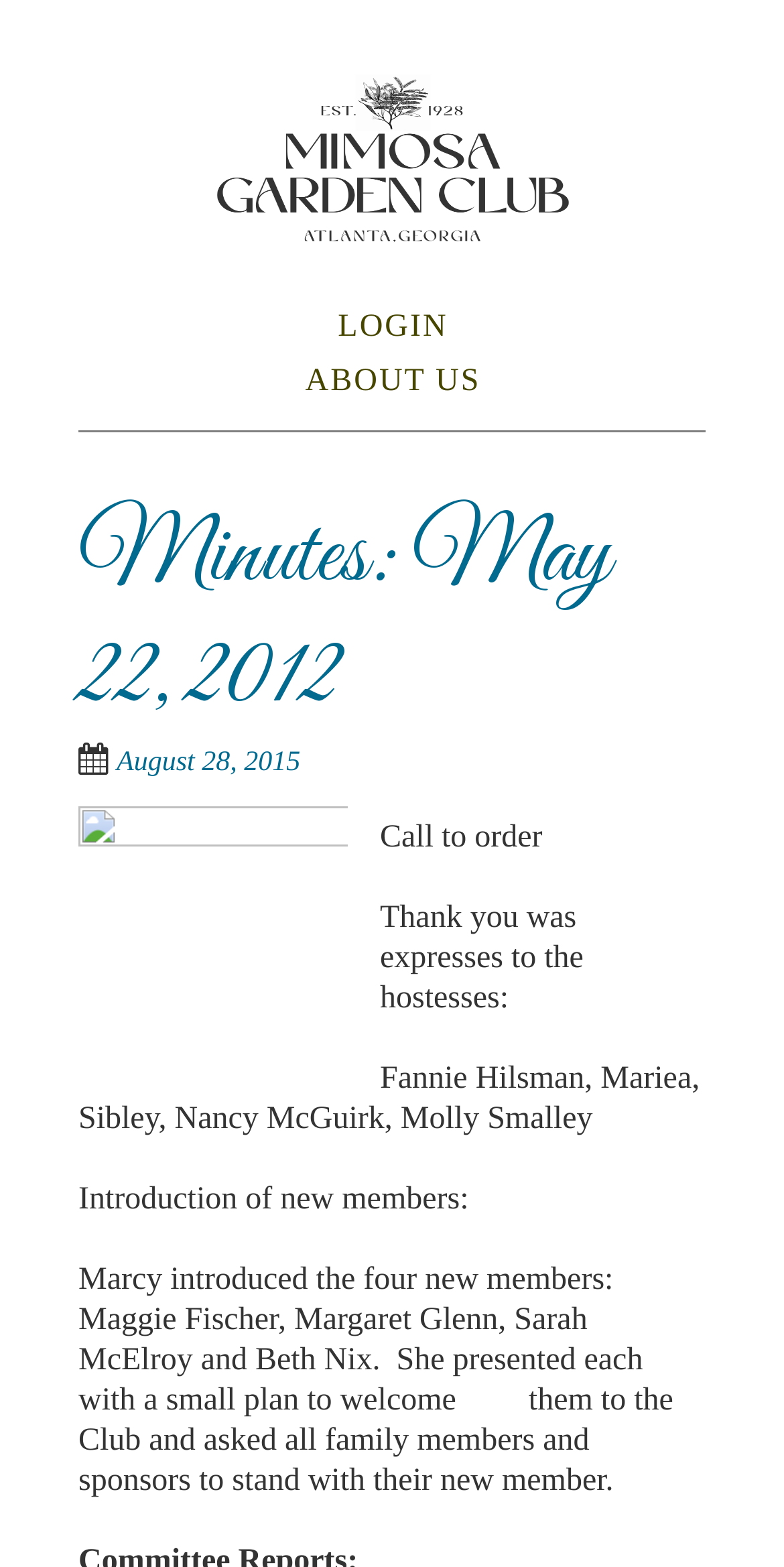Provide a short, one-word or phrase answer to the question below:
What was presented to the new members?

A small plant